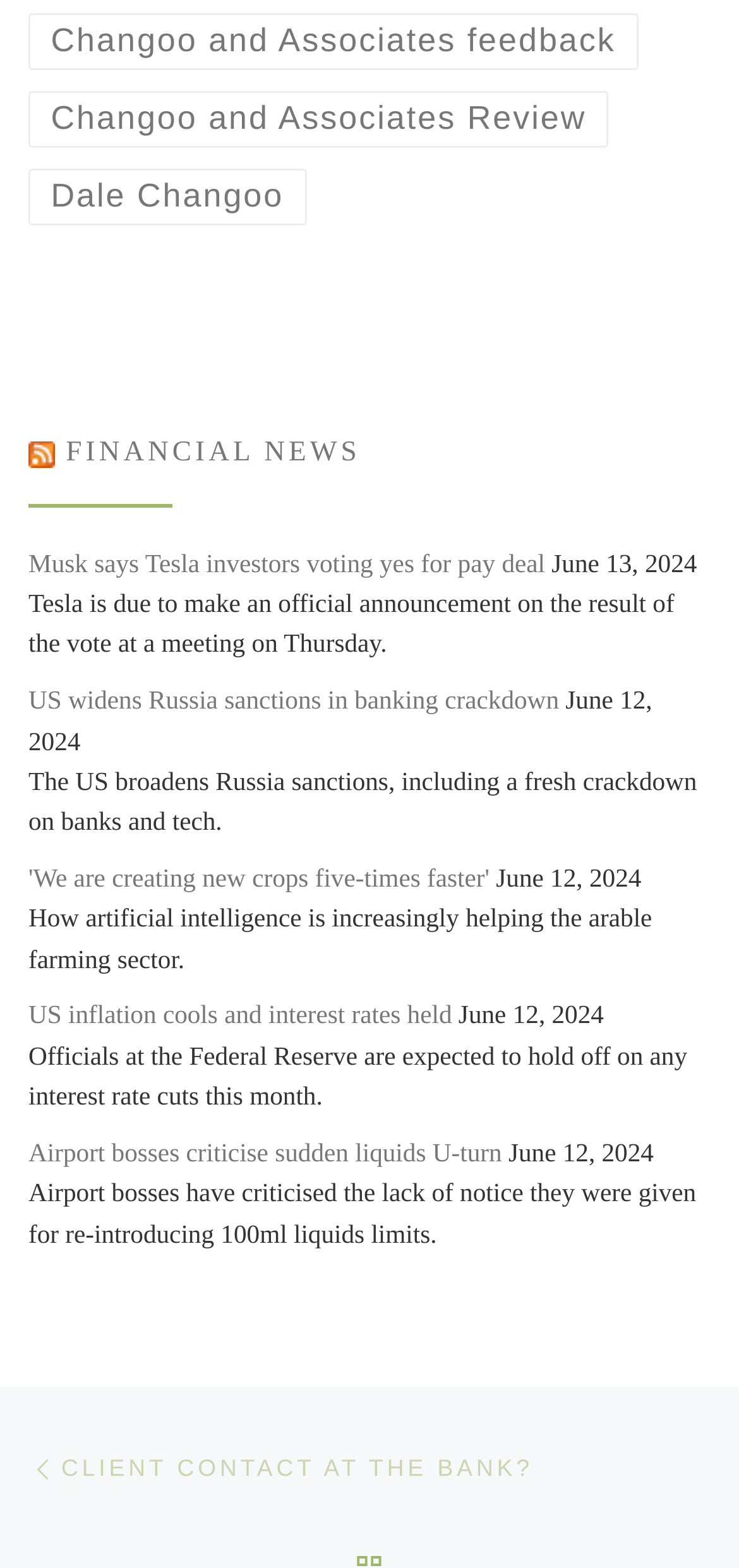Determine the bounding box coordinates of the clickable region to carry out the instruction: "Read about US inflation and interest rates".

[0.038, 0.635, 0.612, 0.661]